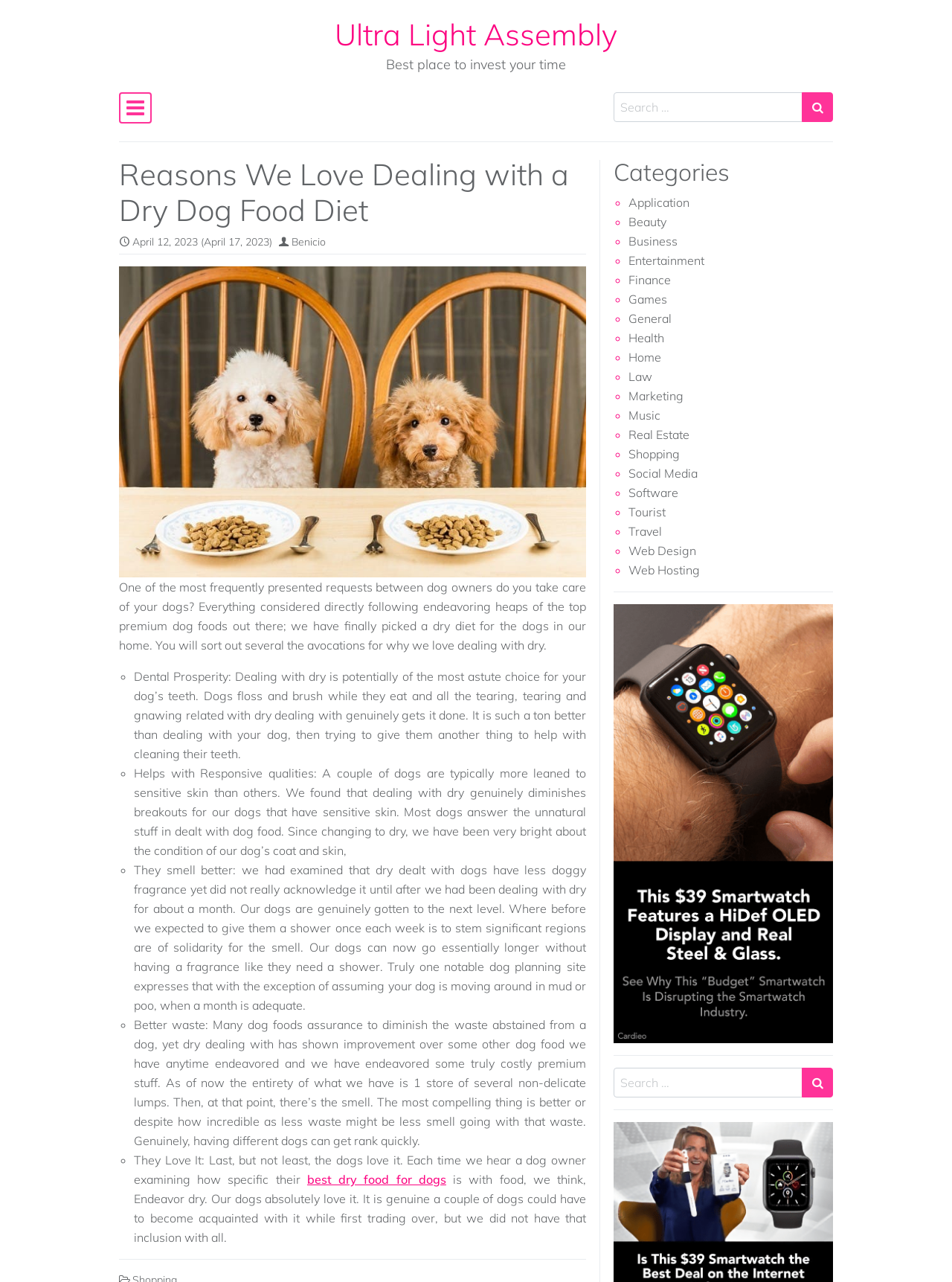Give a complete and precise description of the webpage's appearance.

This webpage is about the benefits of feeding dogs a dry food diet. At the top, there is a navigation menu with a toggle button and a search bar. Below the navigation menu, there is a header section with a title "Reasons We Love Dealing with a Dry Dog Food Diet" and a link to the date "April 12, 2023 (April 17, 2023)". 

To the right of the header section, there is an image related to dry dog food. Below the header section, there is a paragraph of text that introduces the topic of dry dog food and its benefits. 

The main content of the webpage is a list of reasons why the author loves dealing with dry dog food, marked with bullet points. Each reason is explained in a separate paragraph of text. The reasons include dental prosperity, helping with responsive qualities, reducing dog odor, better waste, and the dogs loving it. 

On the right side of the webpage, there is a section with categories listed in a vertical column, including Application, Beauty, Business, and many others. Each category is a link. 

At the bottom of the webpage, there is another search bar.